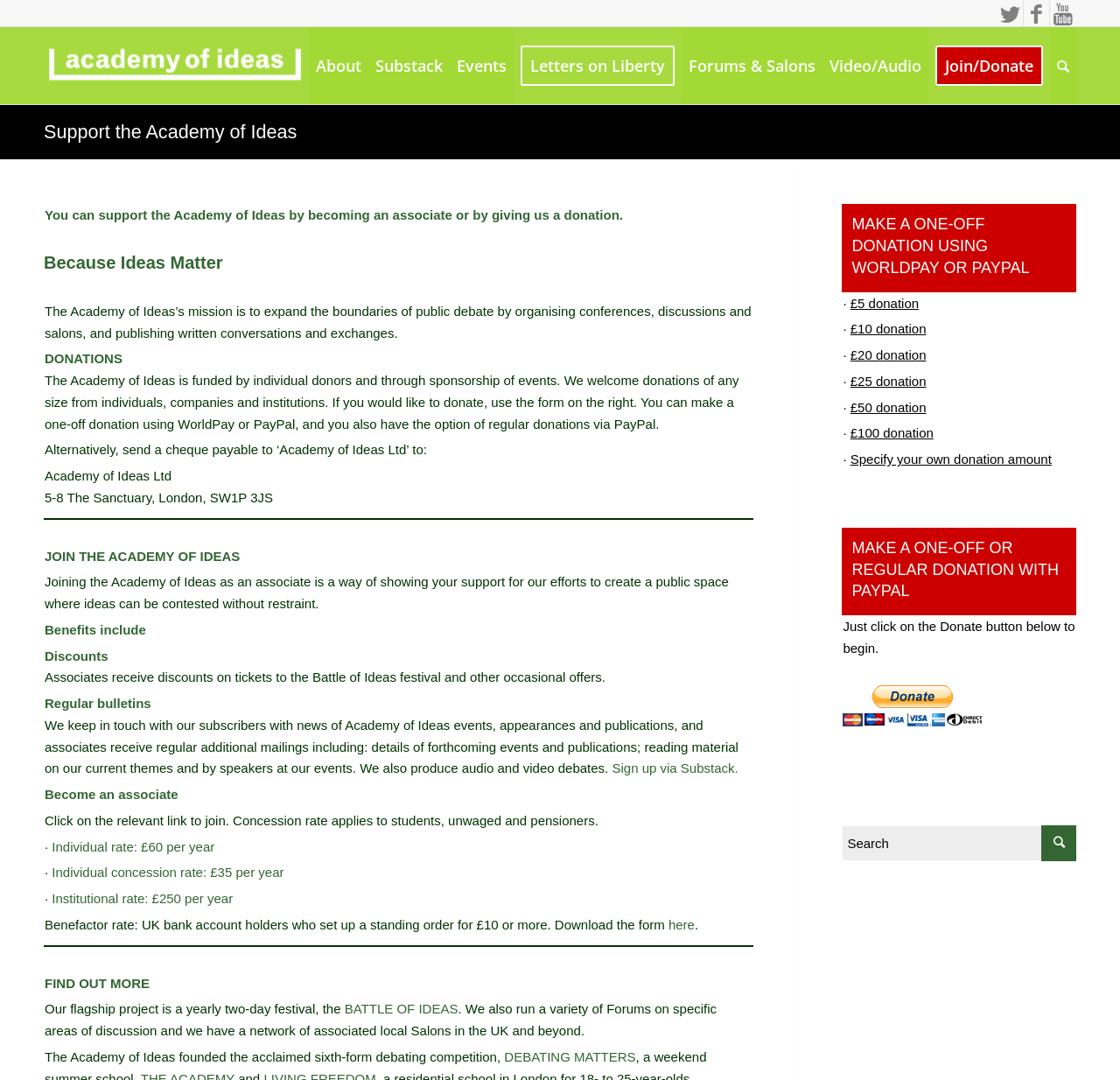How can one make a one-off donation using PayPal?
Analyze the image and provide a thorough answer to the question.

To make a one-off donation using PayPal, one can simply click on the Donate button below the PayPal donation options on the webpage, which will initiate the donation process.